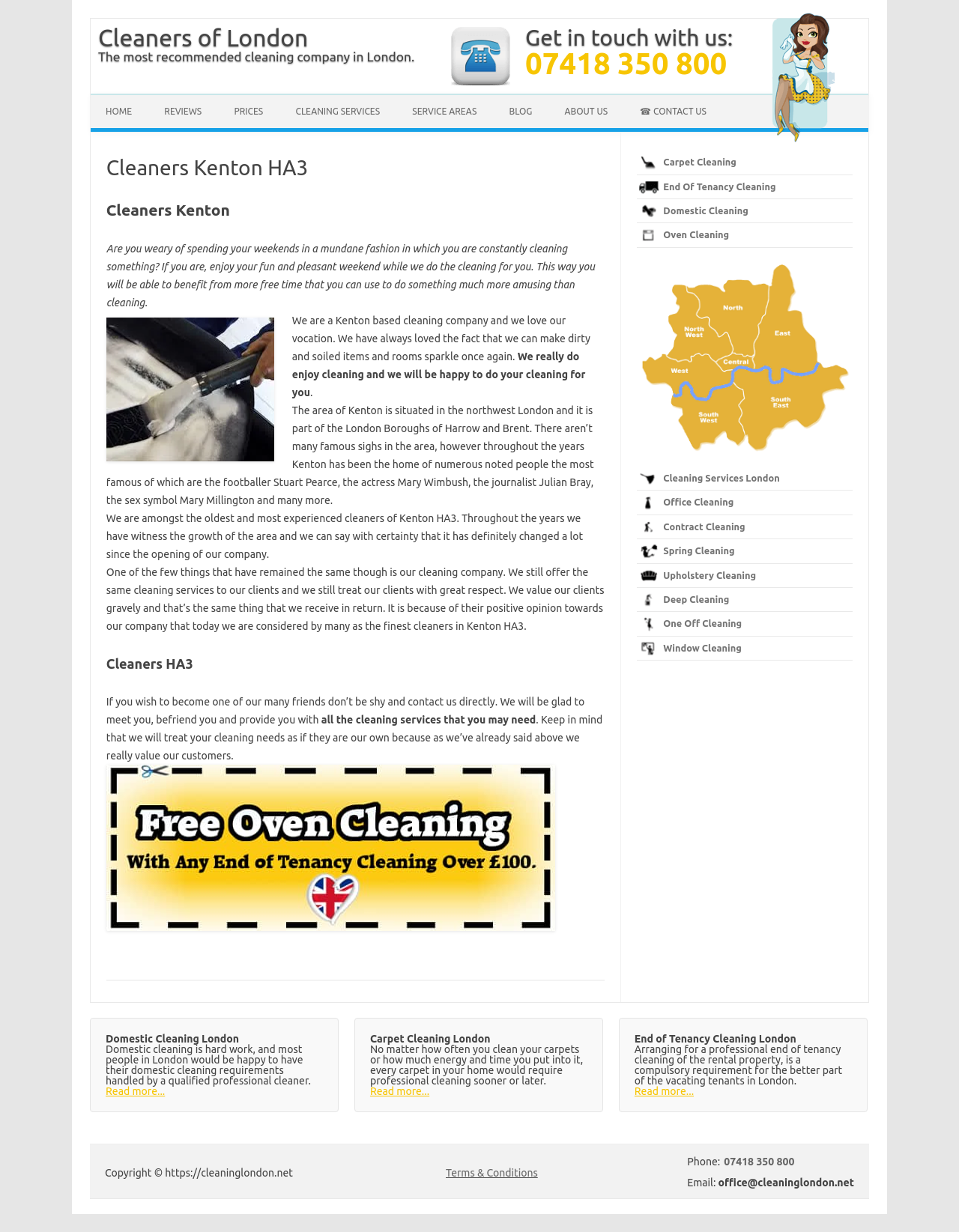Examine the image carefully and respond to the question with a detailed answer: 
What is the phone number to get in touch with the company?

The phone number can be found in the link '07418 350 800' which is located in the top-right section of the webpage, under the 'Get in touch with us:' text.